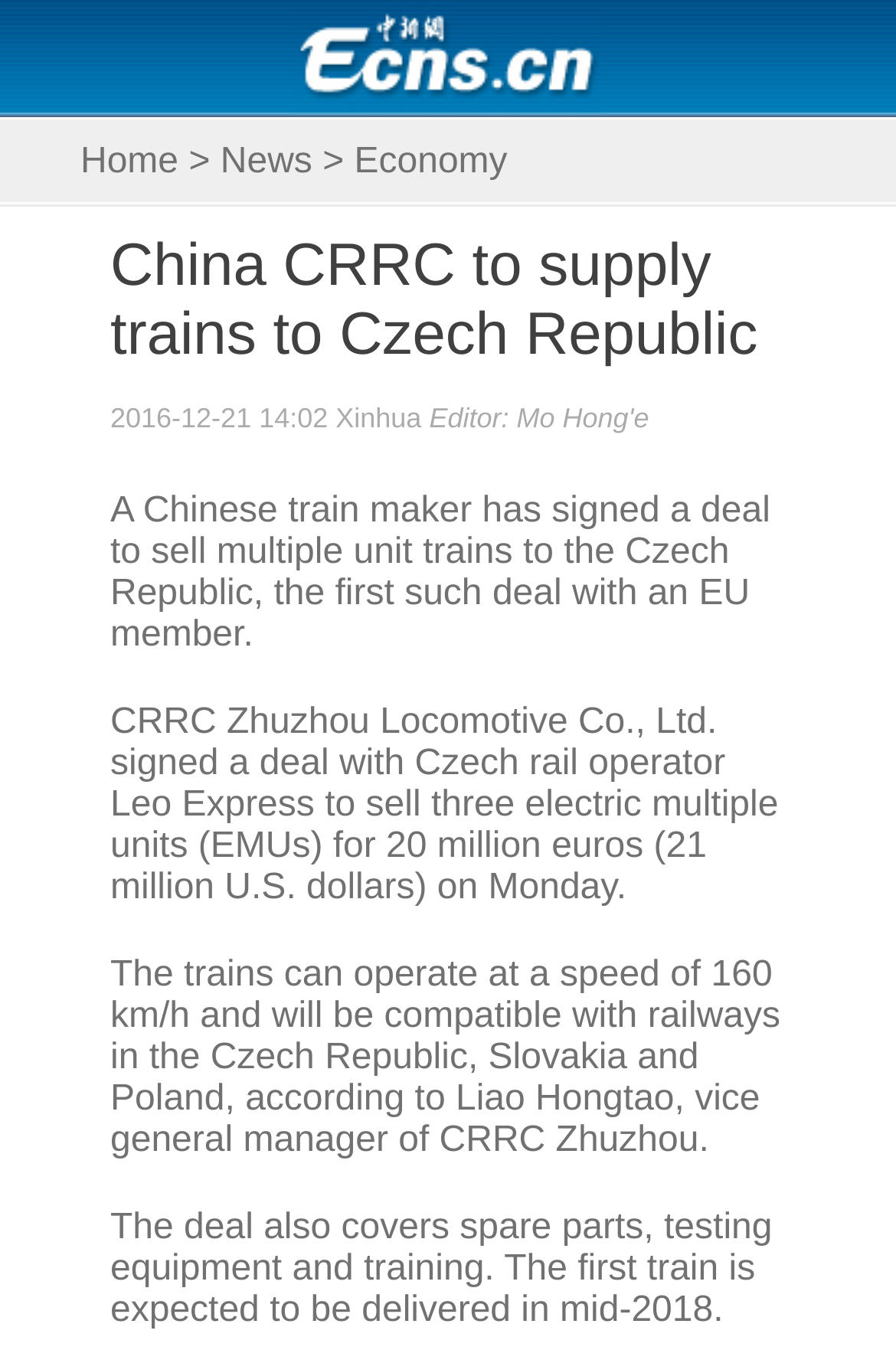Please give a one-word or short phrase response to the following question: 
How fast can the trains operate?

160 km/h